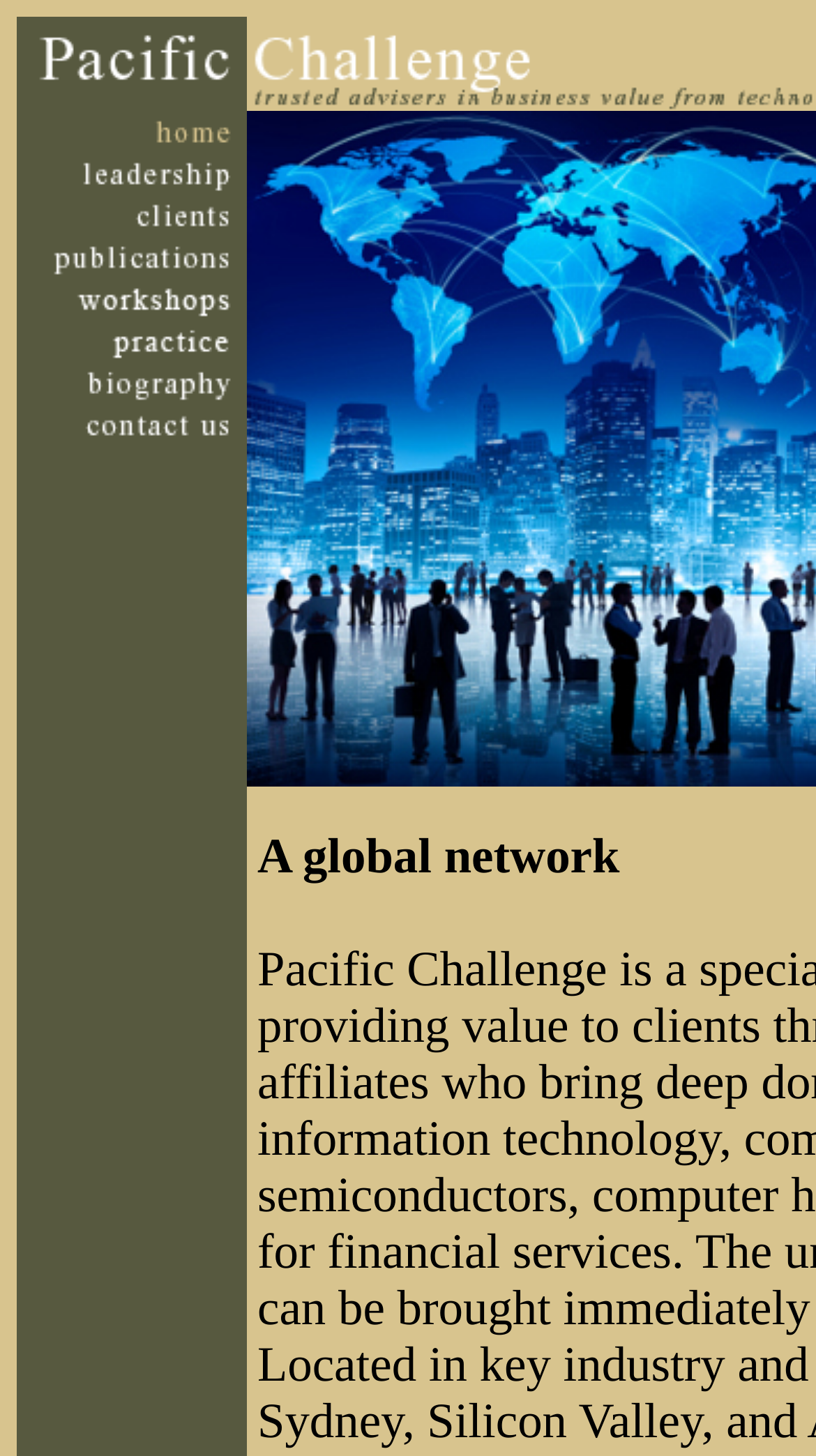What is the second menu item?
Look at the screenshot and give a one-word or phrase answer.

clients